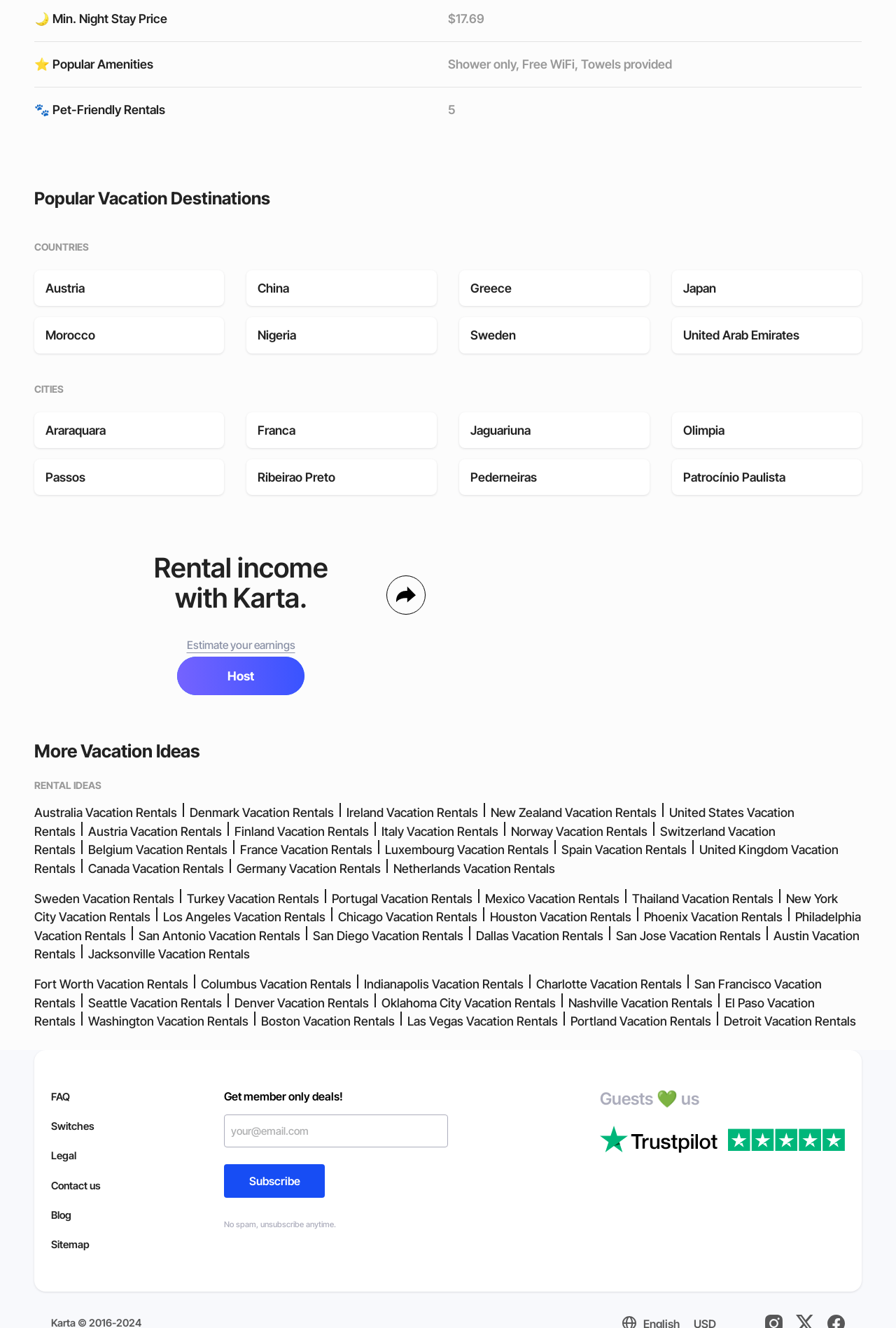Please provide a comprehensive response to the question based on the details in the image: What is the purpose of the button with an image?

The button with an image has a heading 'Rental income with Karta.' above it, and a link 'Host' below it, which suggests that the purpose of the button is to host rentals and earn income with Karta.